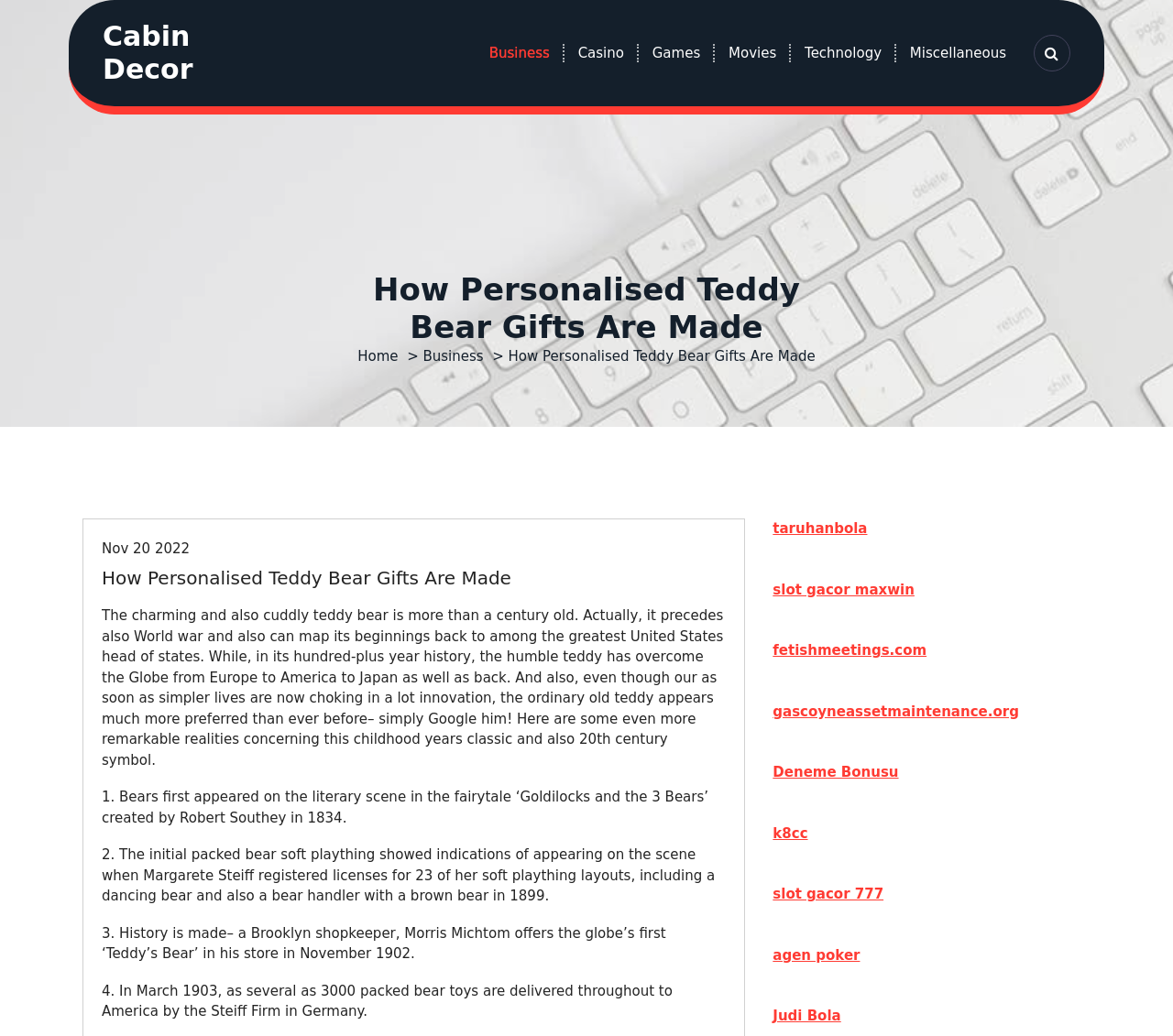Please locate the clickable area by providing the bounding box coordinates to follow this instruction: "Click on the 'taruhanbola' link".

[0.659, 0.503, 0.739, 0.518]